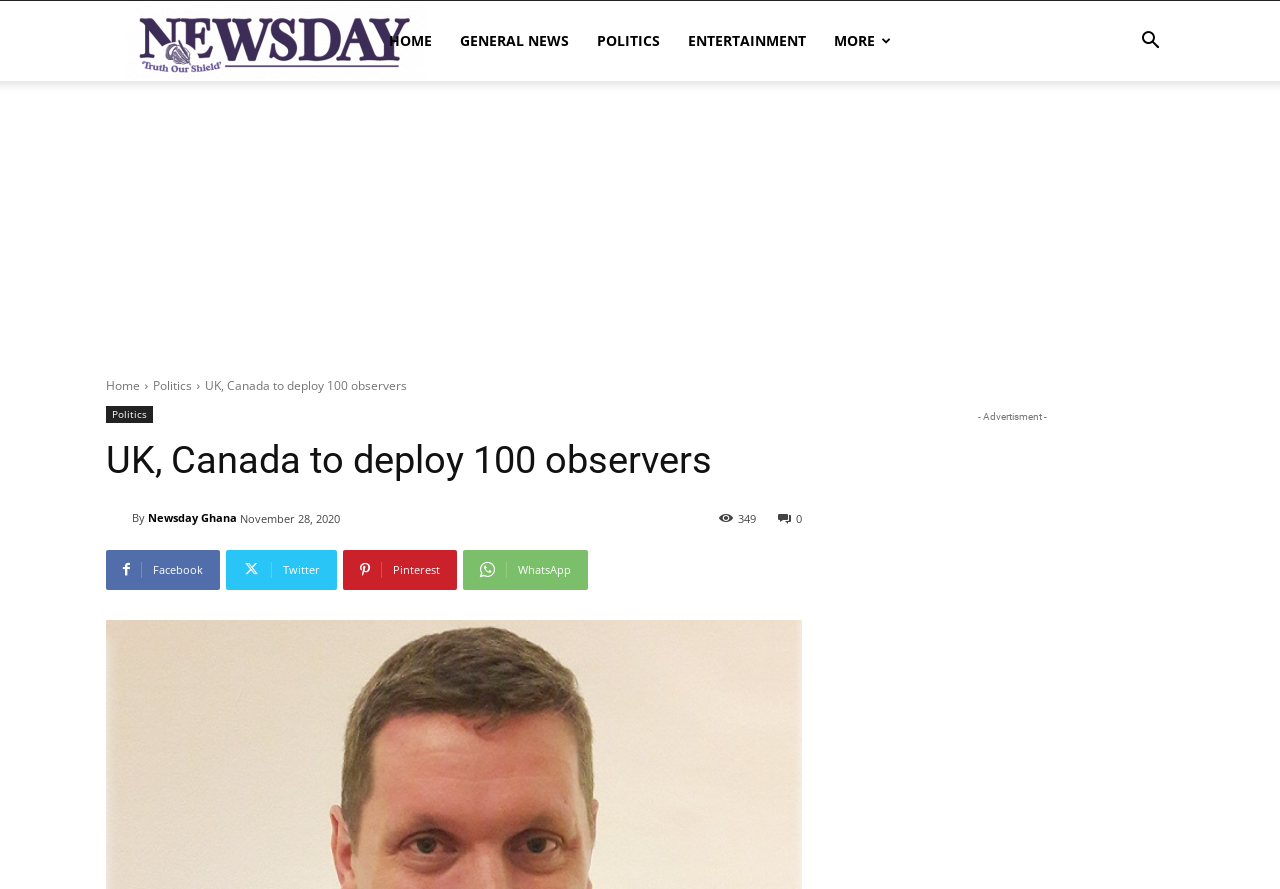Present a detailed account of what is displayed on the webpage.

The webpage is a news article from Newsday Ghana, with the title "UK, Canada to deploy 100 observers" and a subtitle indicating it's a politics-related news. At the top, there is a search button on the right and a logo on the left, accompanied by the website's name "Newsday Ghana". Below the logo, there are several navigation links, including "HOME", "GENERAL NEWS", "POLITICS", "ENTERTAINMENT", and "MORE".

On the main content area, there is an advertisement iframe taking up a significant portion of the top section. Below the advertisement, there are links to "Home" and "Politics" on the left, followed by the article title "UK, Canada to deploy 100 observers" and a "Politics" link again. The article's main content starts with a heading "UK, Canada to deploy 100 observers", followed by a link to "Newsday Ghana" with an accompanying image.

The article's author and publication date "November 28, 2020" are displayed below the heading. There are also social media sharing links, including Facebook, Twitter, Pinterest, and WhatsApp, on the left side. On the right side, there is a counter displaying "349" and a link with a comment icon. At the bottom, there is a separator line with the text "- Advertisment -".